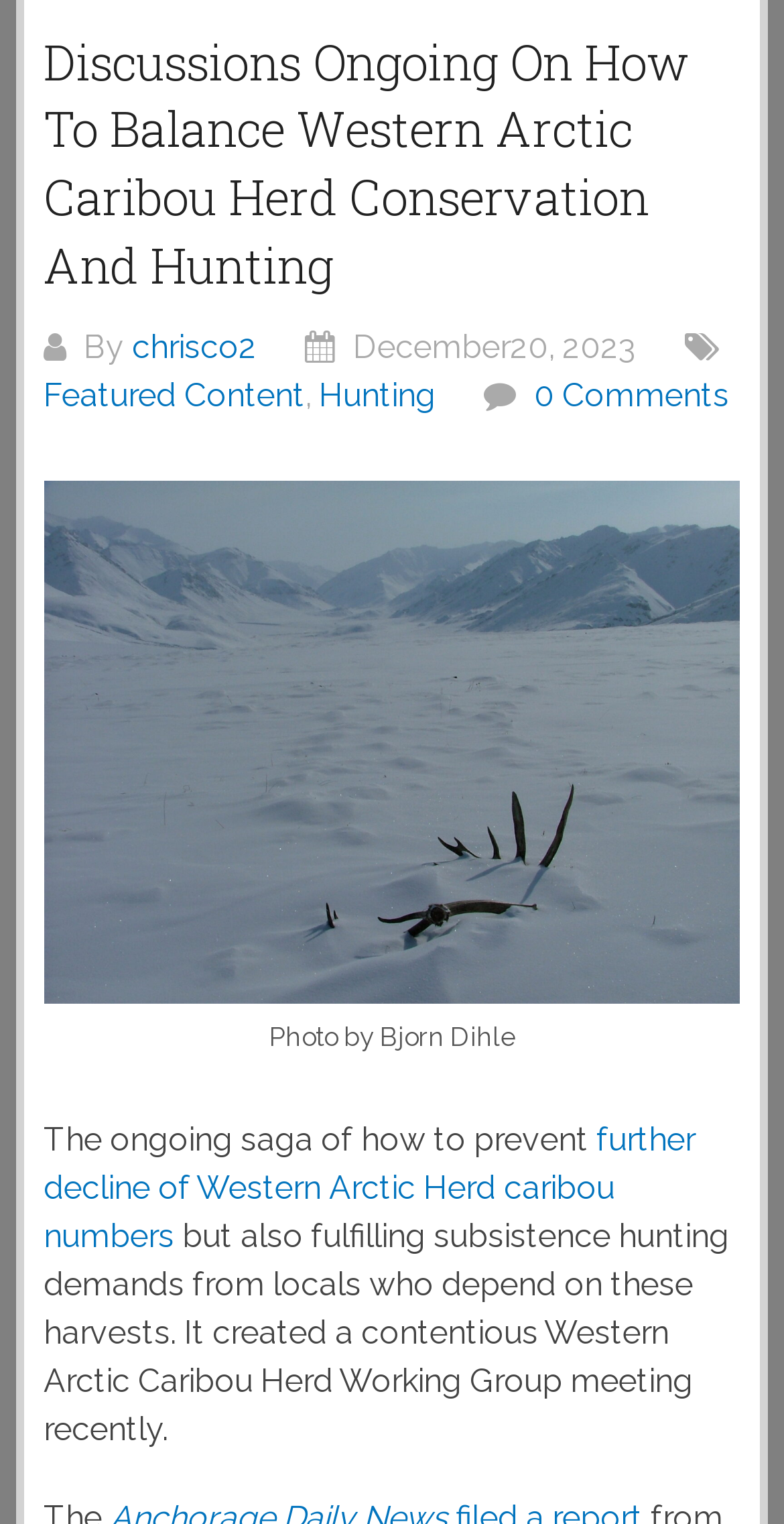Given the element description 0 Comments, specify the bounding box coordinates of the corresponding UI element in the format (top-left x, top-left y, bottom-right x, bottom-right y). All values must be between 0 and 1.

[0.681, 0.247, 0.93, 0.272]